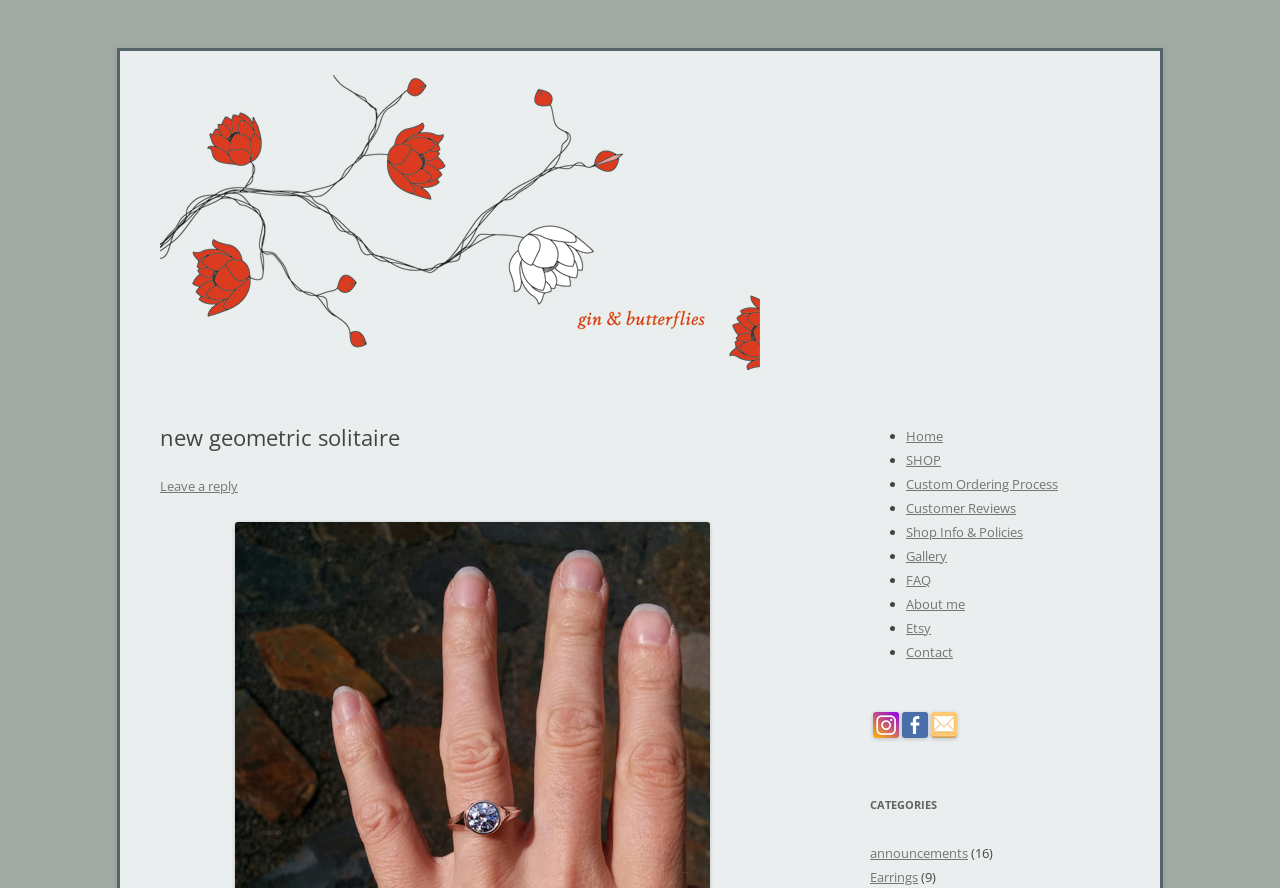Please give a short response to the question using one word or a phrase:
What is the name of the jewelry brand?

Gin and Butterflies